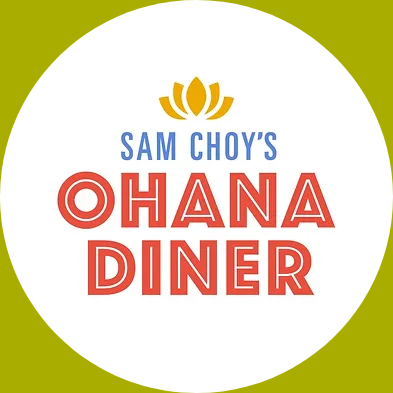Offer a detailed narrative of the image.

This image features the logo of "Sam Choy's Ohana Diner." The logo prominently displays the name "OHANA DINER" in bold, vibrantly colored letters. Above the diner’s name, there is a stylized yellow lotus flower, symbolizing warmth and hospitality. The color palette combines lively hues, enhancing the inviting feeling of a family-friendly dining experience. The circular design of the image is set against a bright green background, which adds to its vibrant and cheerful aesthetic. This logo represents a place where guests can enjoy a variety of delicious meals in a fun and welcoming environment.